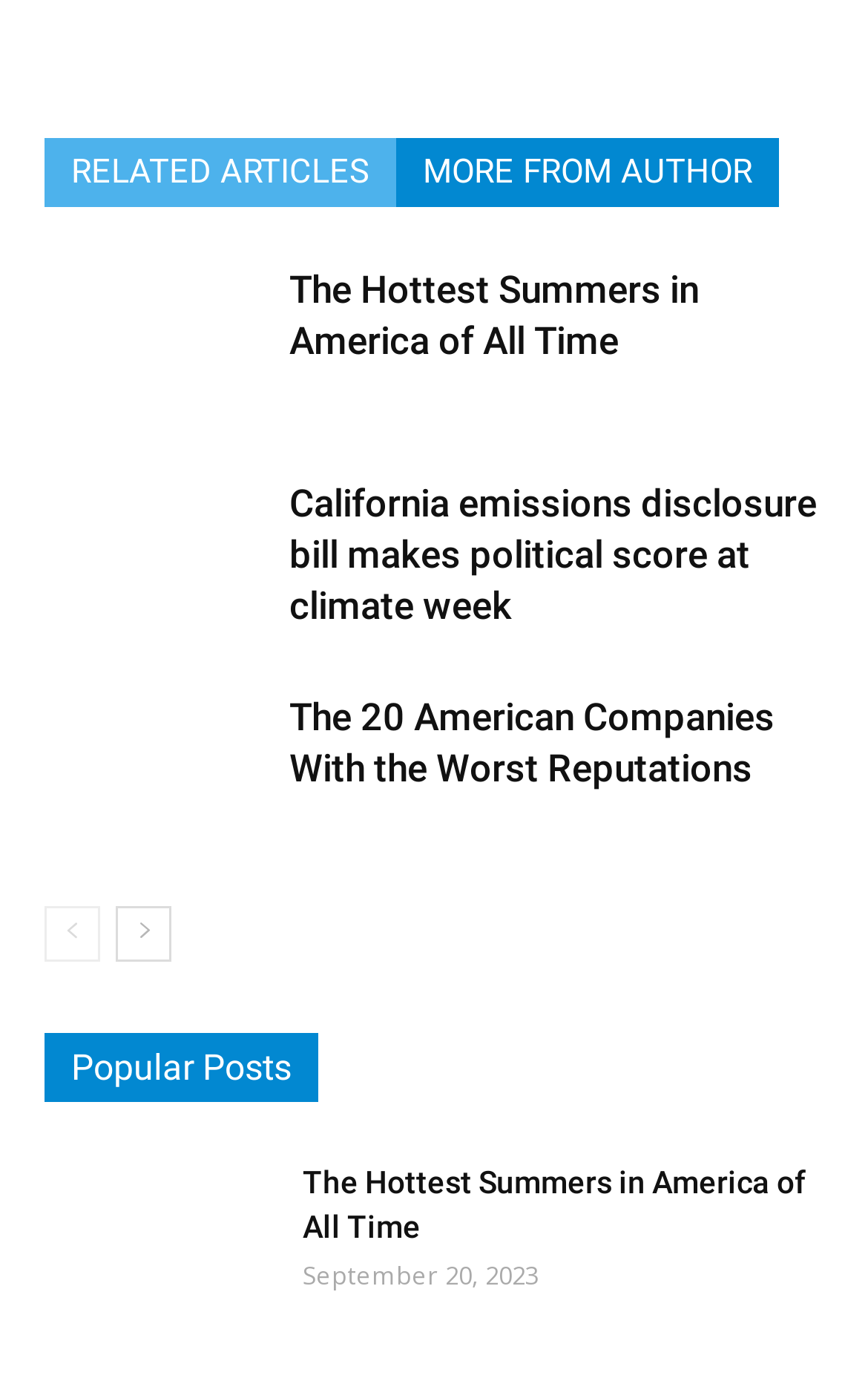From the webpage screenshot, identify the region described by MORE FROM AUTHOR. Provide the bounding box coordinates as (top-left x, top-left y, bottom-right x, bottom-right y), with each value being a floating point number between 0 and 1.

[0.456, 0.099, 0.897, 0.149]